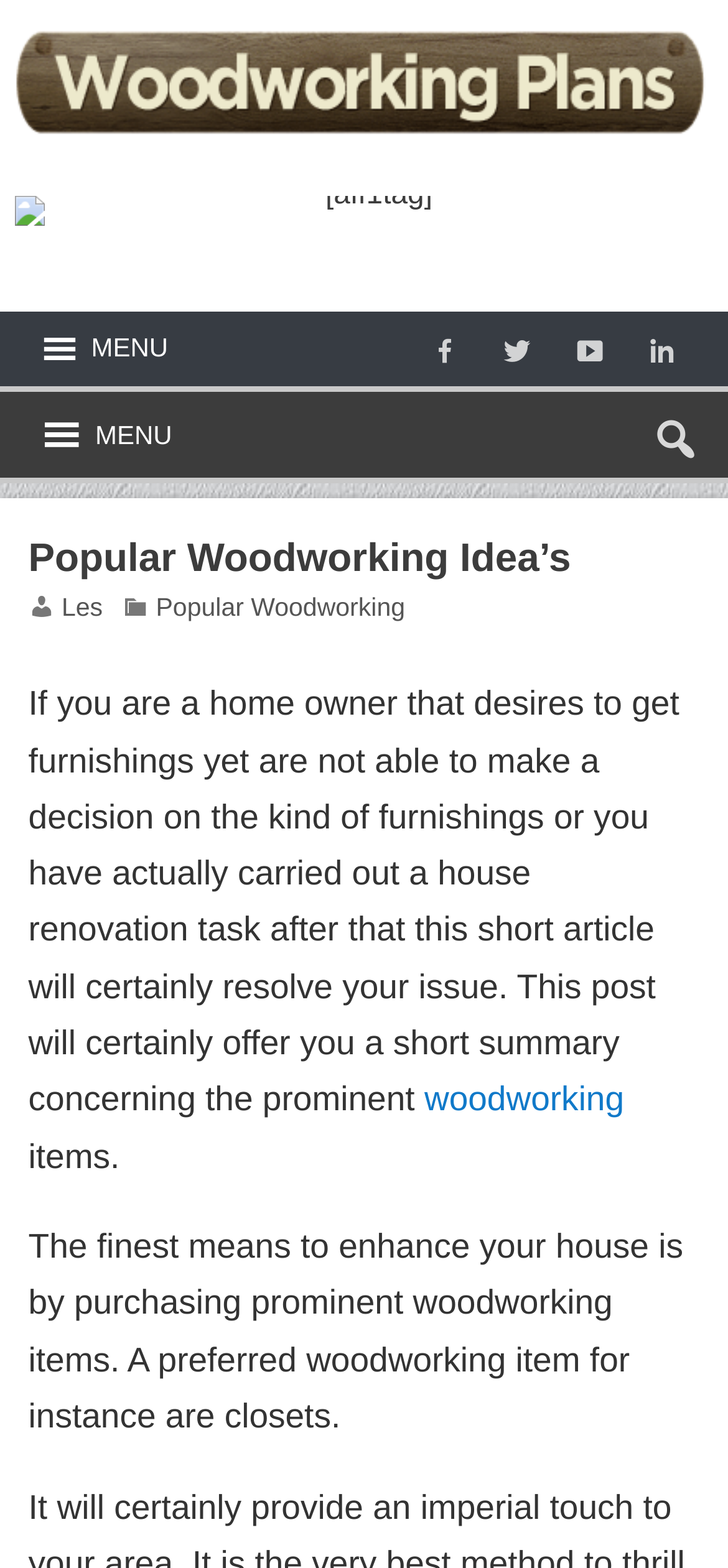Please identify the bounding box coordinates of the area that needs to be clicked to fulfill the following instruction: "Click on the 'woodworking' link."

[0.583, 0.688, 0.857, 0.713]